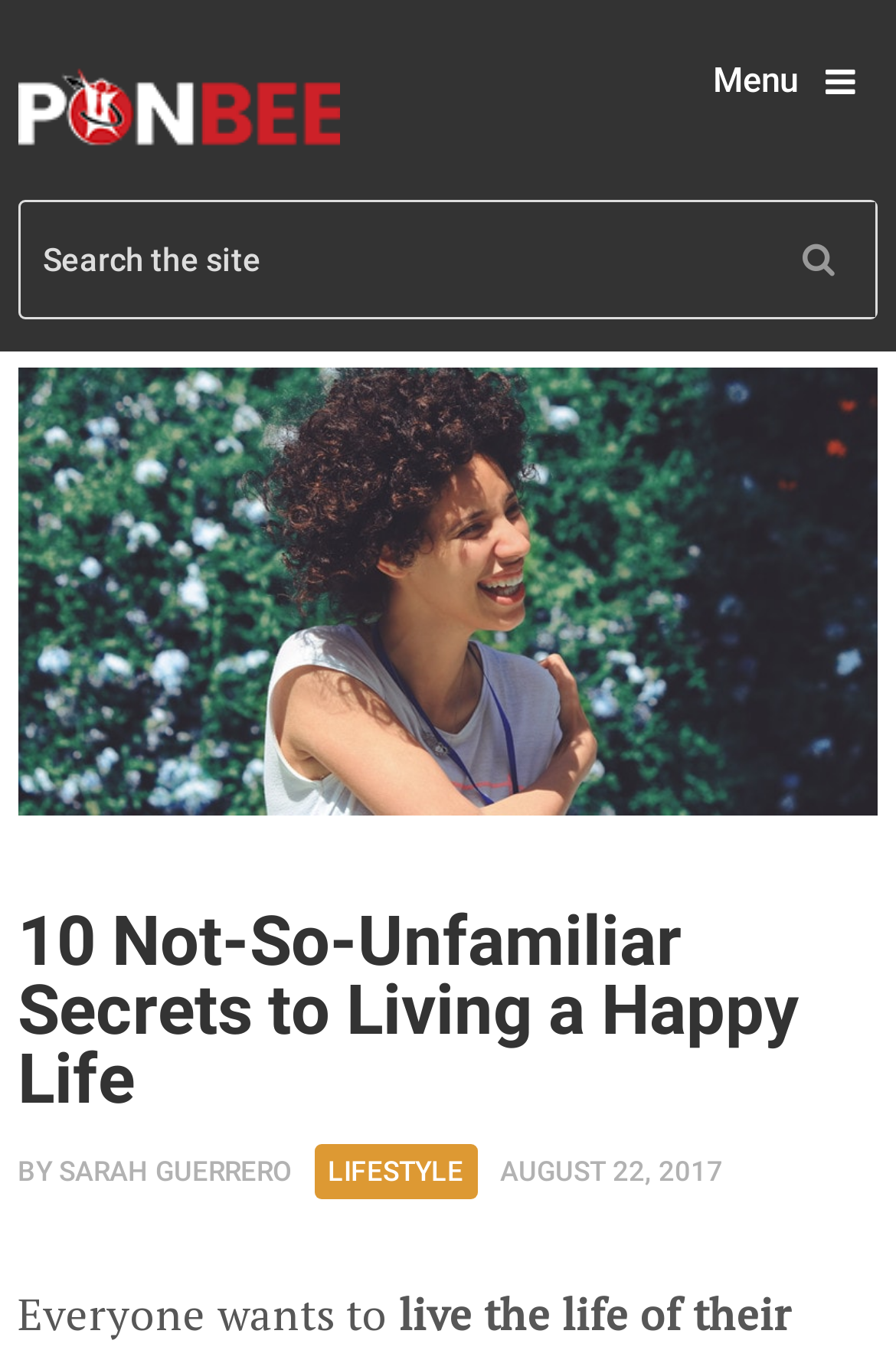Given the element description Sarah Guerrero, specify the bounding box coordinates of the corresponding UI element in the format (top-left x, top-left y, bottom-right x, bottom-right y). All values must be between 0 and 1.

[0.066, 0.849, 0.325, 0.873]